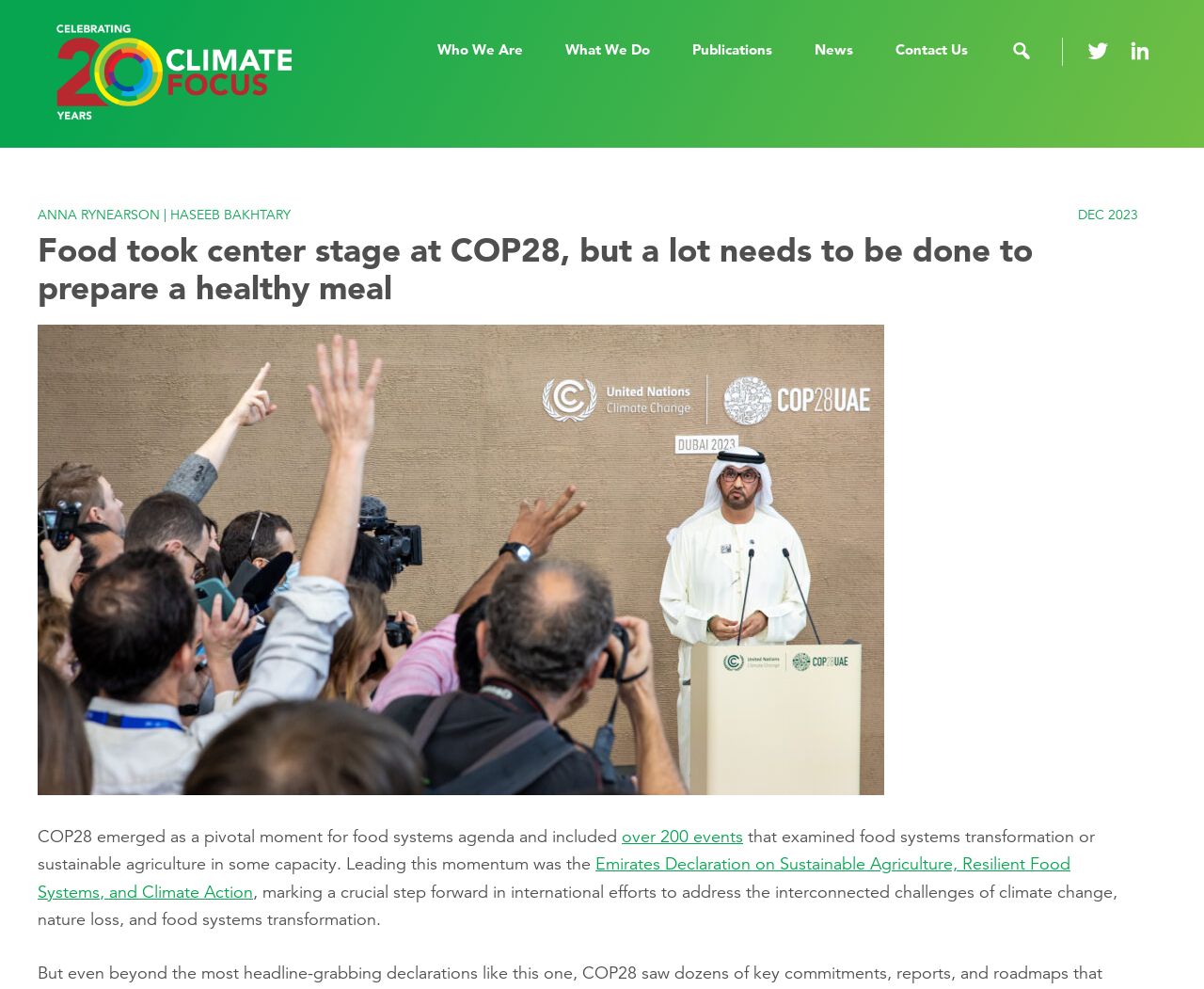Please determine the bounding box coordinates of the element to click in order to execute the following instruction: "contact us". The coordinates should be four float numbers between 0 and 1, specified as [left, top, right, bottom].

[0.728, 0.038, 0.82, 0.062]